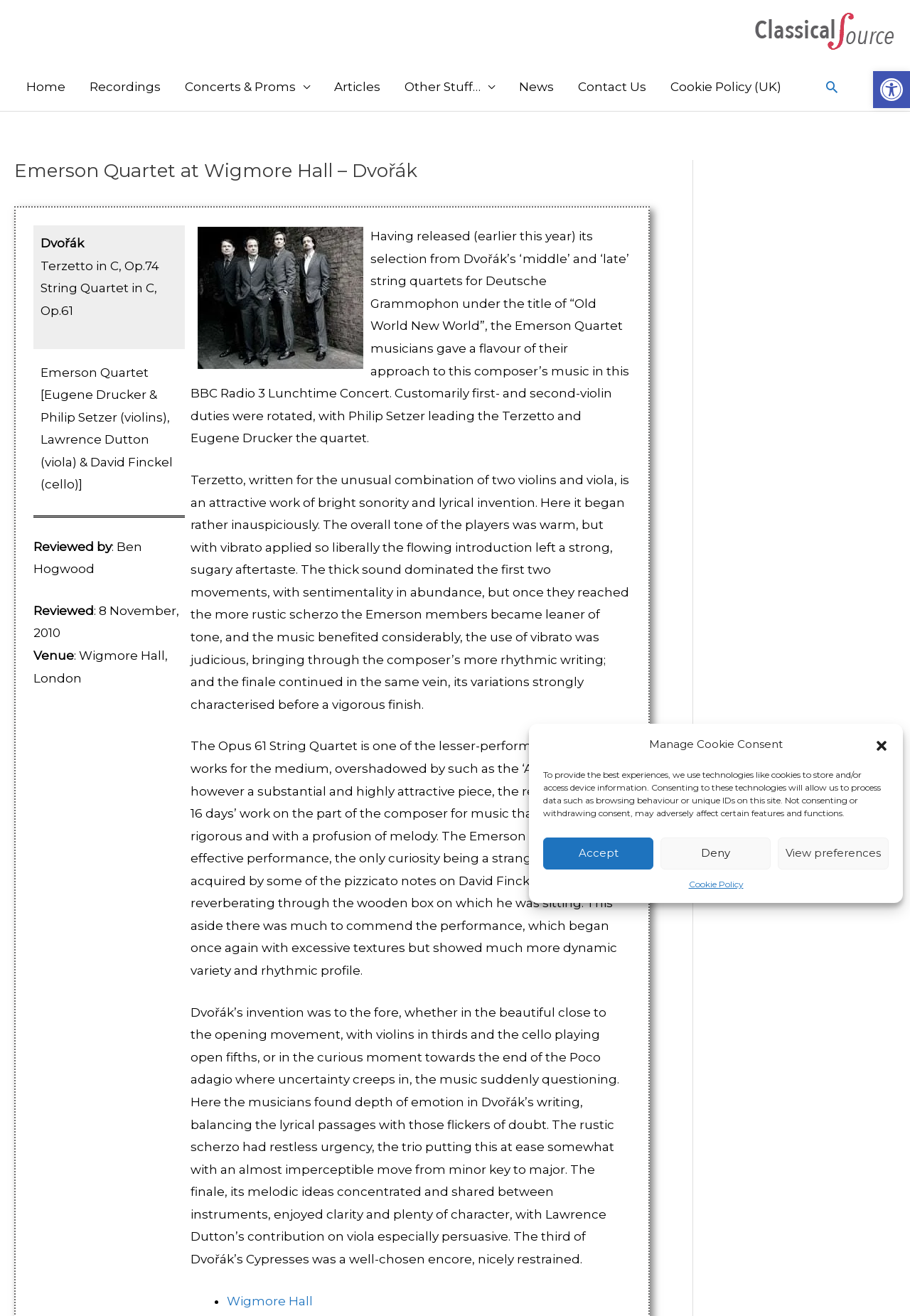Identify the bounding box coordinates of the area you need to click to perform the following instruction: "Search for something".

[0.905, 0.06, 0.922, 0.072]